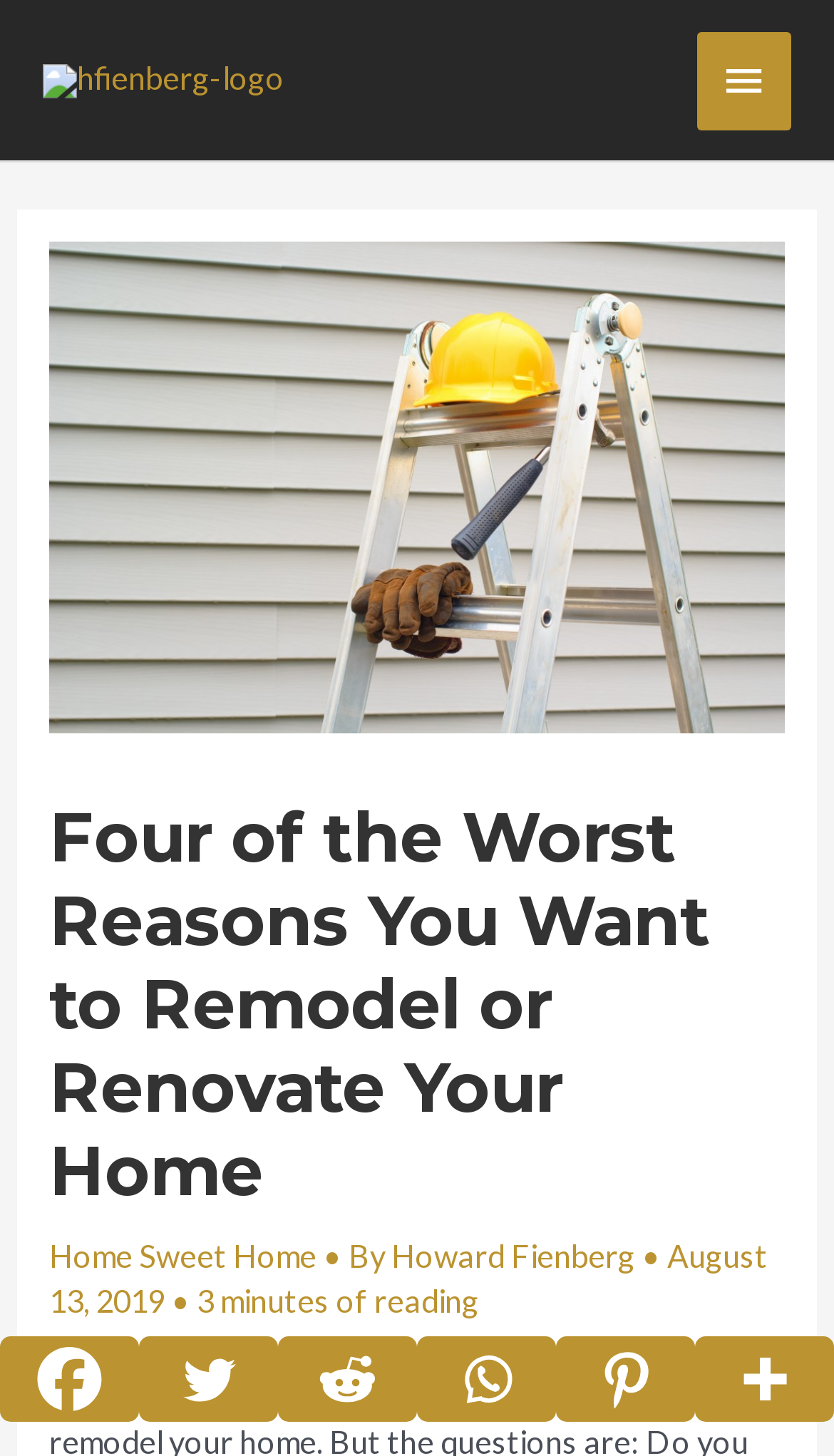Determine the coordinates of the bounding box for the clickable area needed to execute this instruction: "Open the main menu".

[0.836, 0.022, 0.949, 0.089]